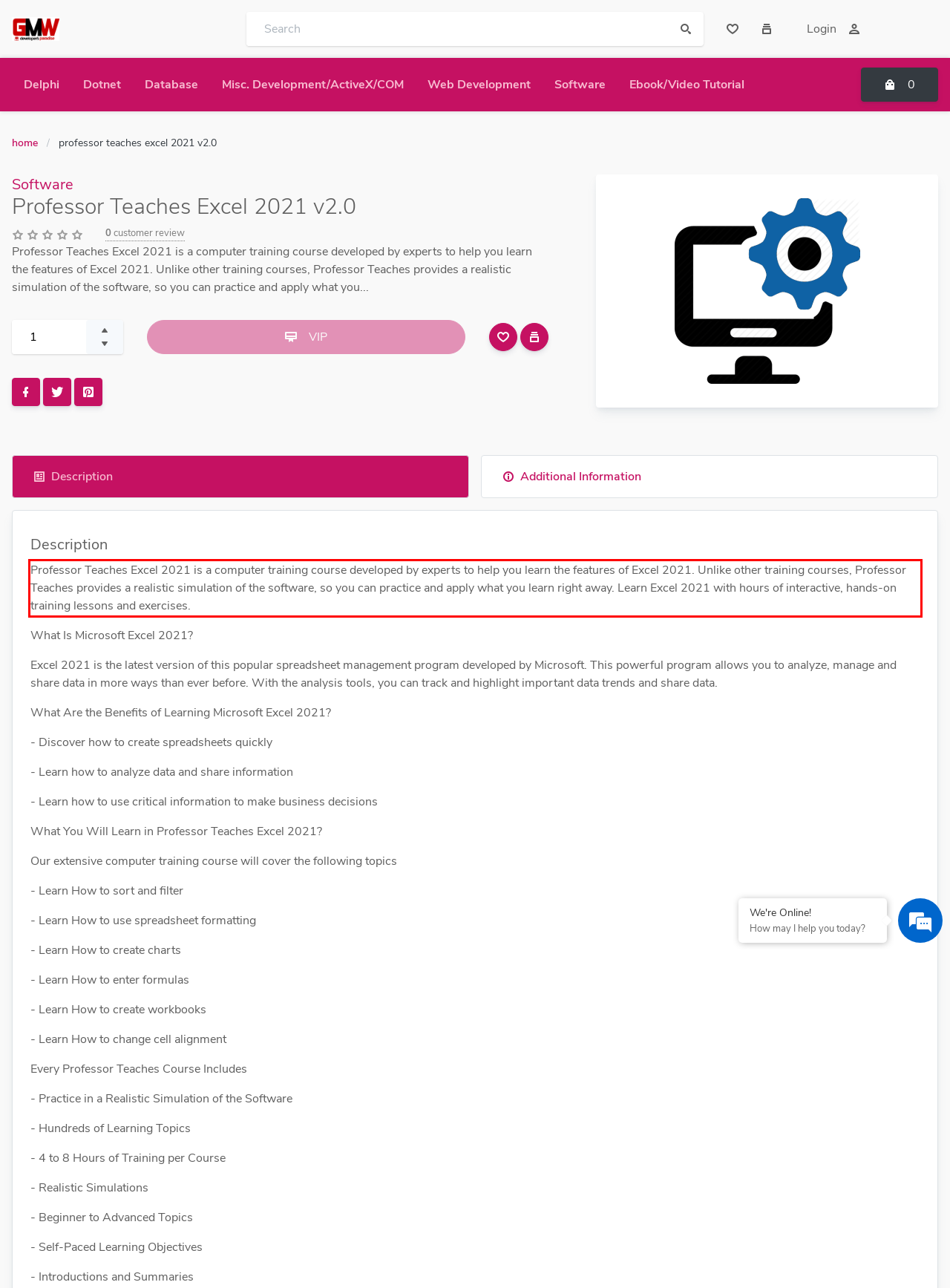Please take the screenshot of the webpage, find the red bounding box, and generate the text content that is within this red bounding box.

Professor Teaches Excel 2021 is a computer training course developed by experts to help you learn the features of Excel 2021. Unlike other training courses, Professor Teaches provides a realistic simulation of the software, so you can practice and apply what you learn right away. Learn Excel 2021 with hours of interactive, hands-on training lessons and exercises.